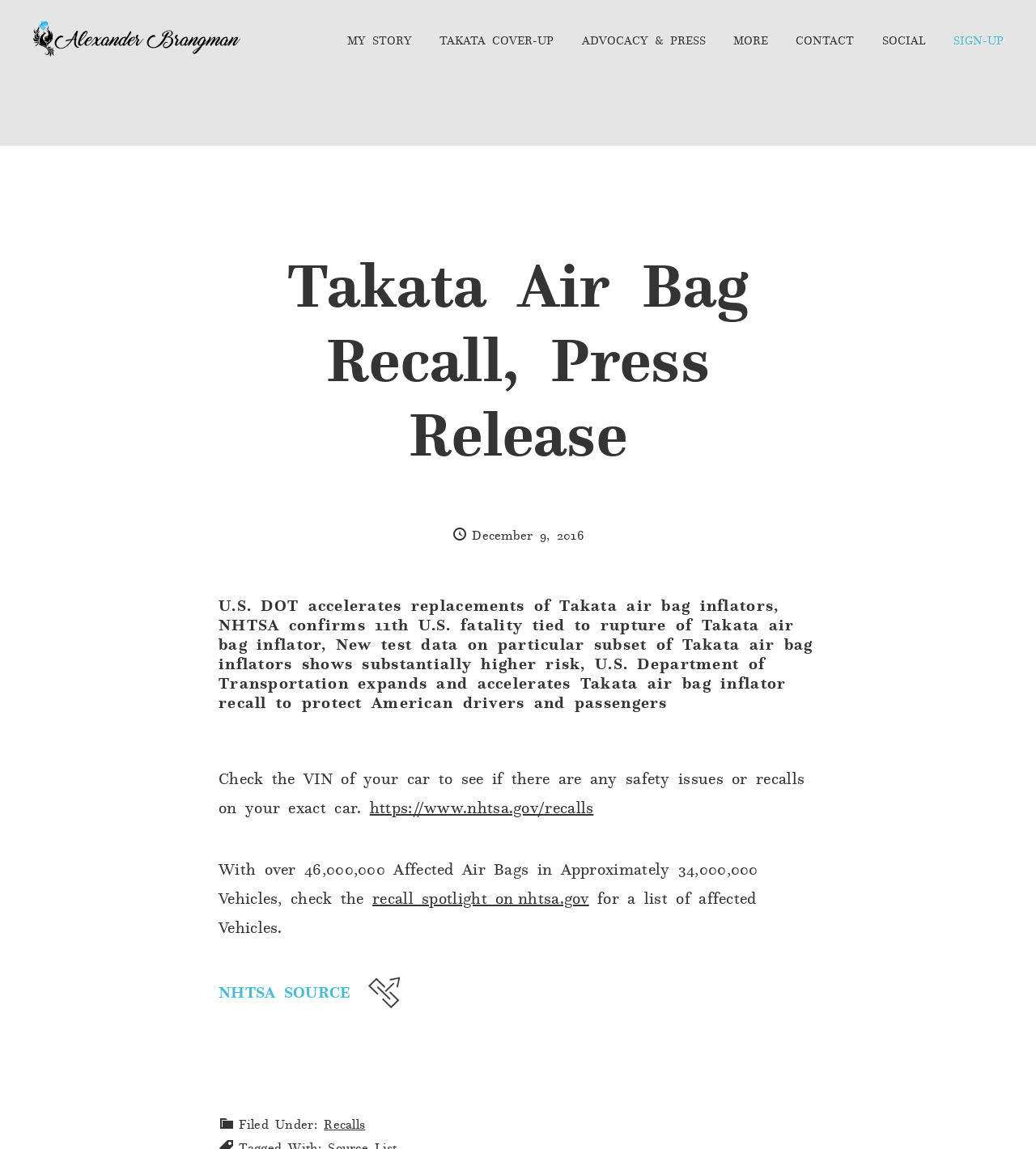How many vehicles are affected?
Based on the screenshot, answer the question with a single word or phrase.

34,000,000